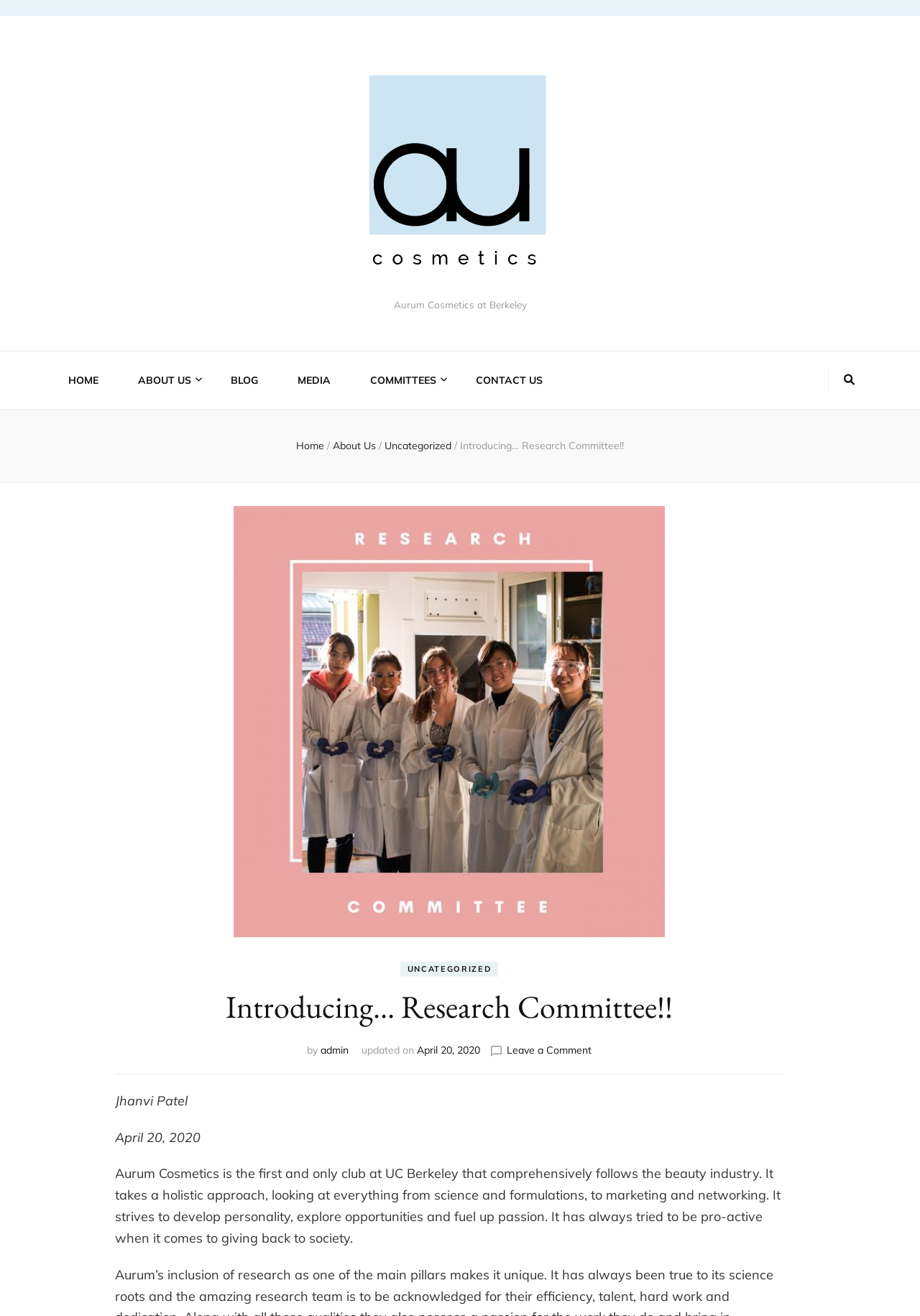Given the element description About Us, identify the bounding box coordinates for the UI element on the webpage screenshot. The format should be (top-left x, top-left y, bottom-right x, bottom-right y), with values between 0 and 1.

[0.15, 0.284, 0.208, 0.294]